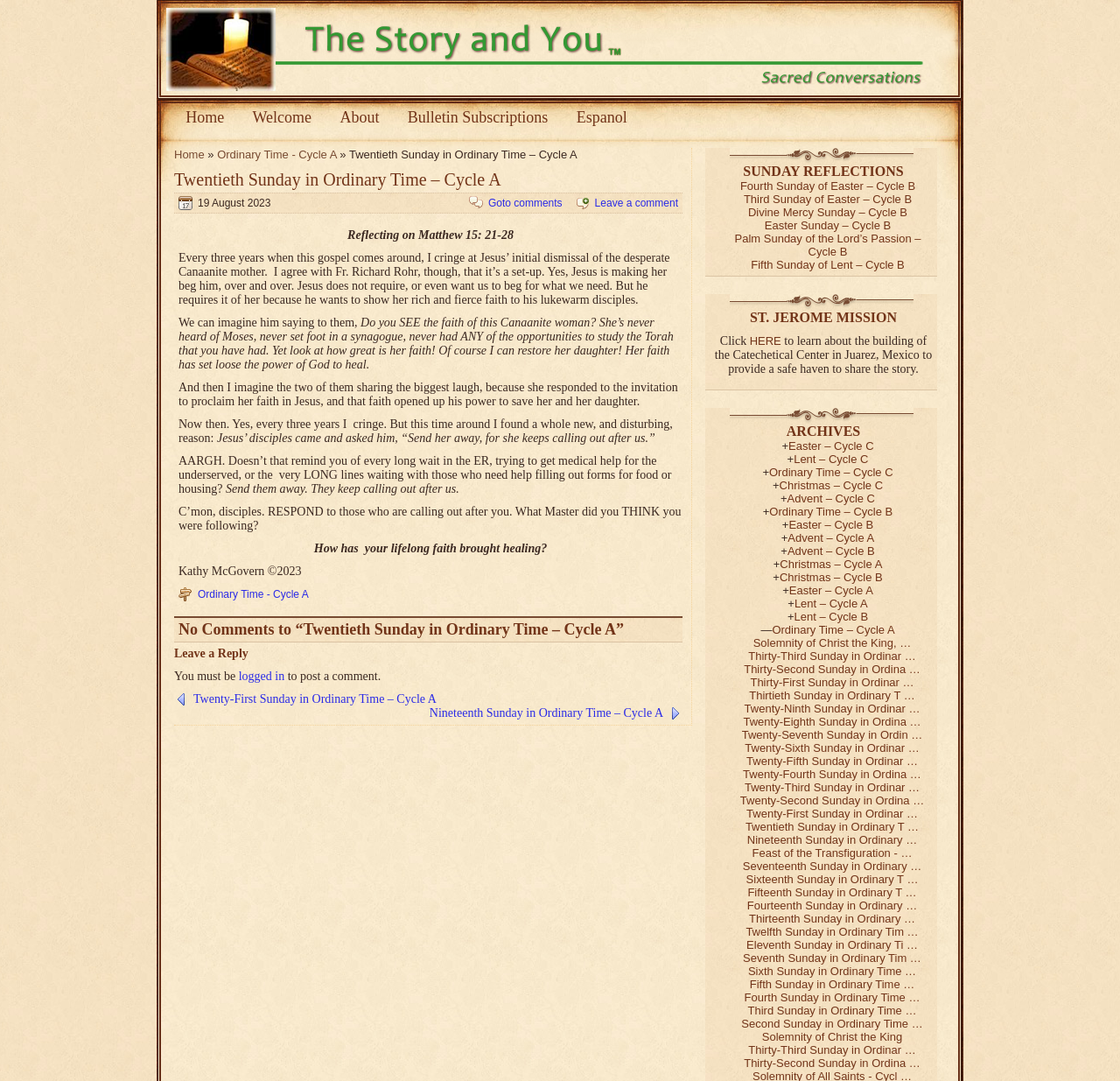Identify and provide the main heading of the webpage.

Twentieth Sunday in Ordinary Time – Cycle A